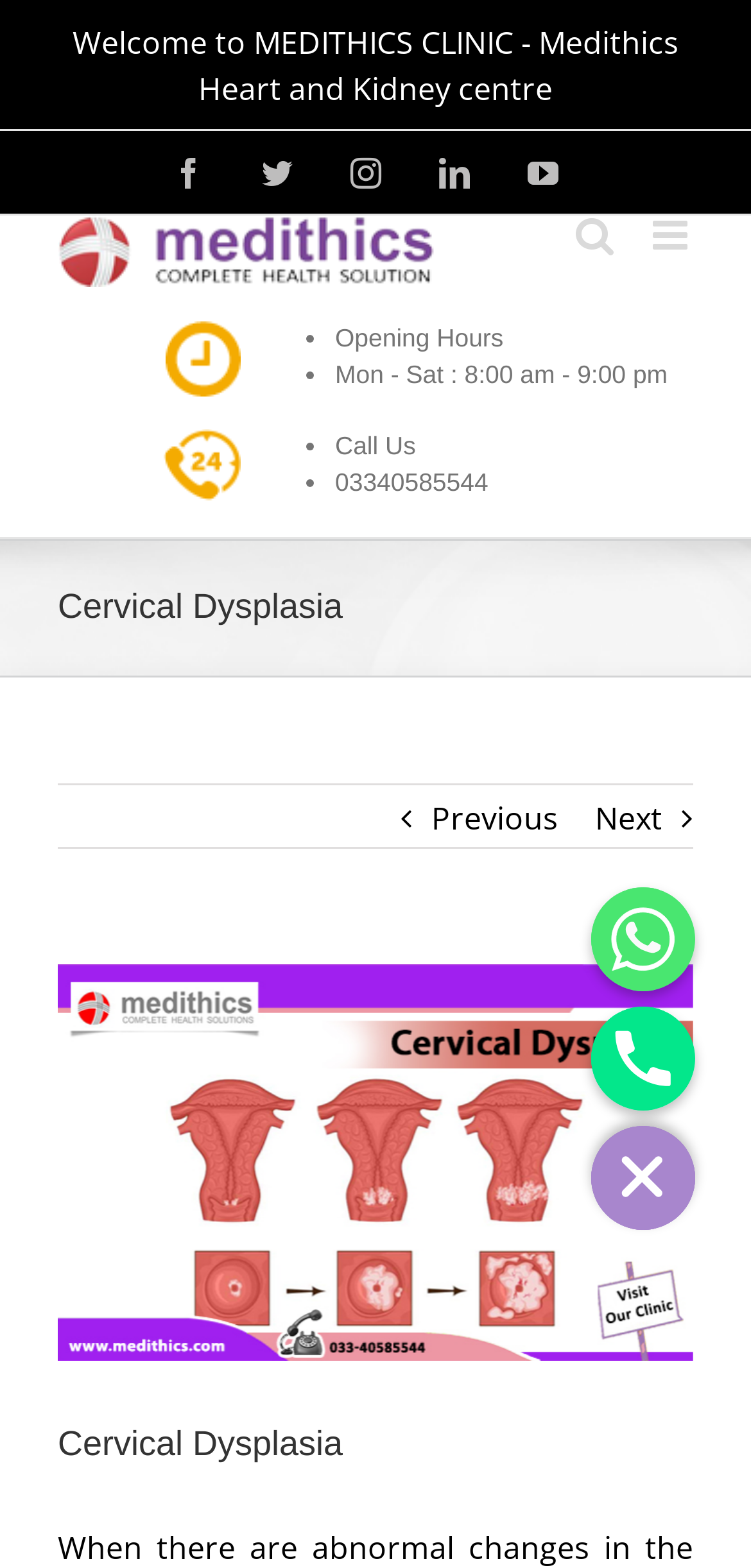What is the name of the clinic? Based on the screenshot, please respond with a single word or phrase.

Medithics Clinic